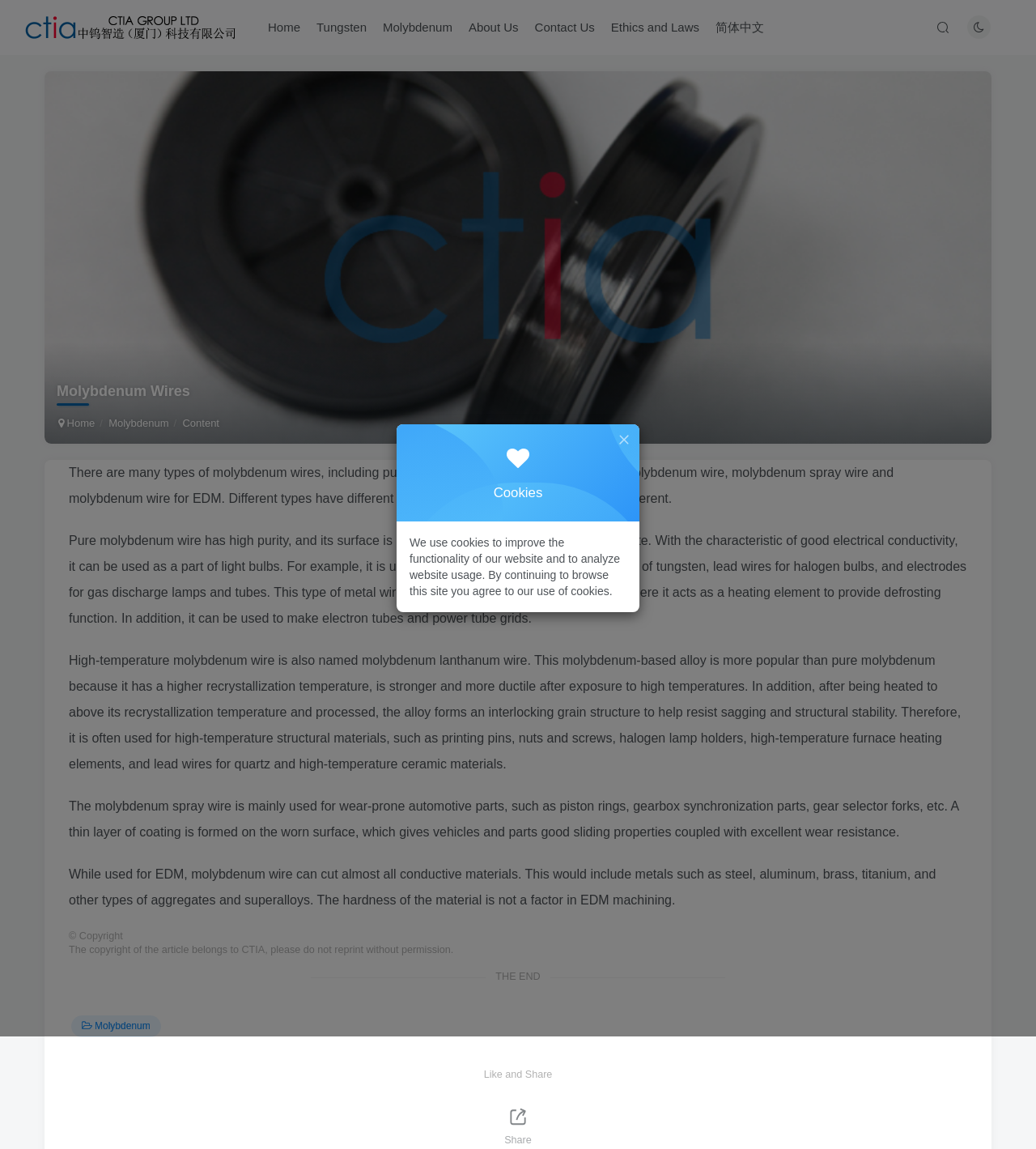What is the main use of molybdenum spray wire?
From the image, respond using a single word or phrase.

Wear-prone automotive parts